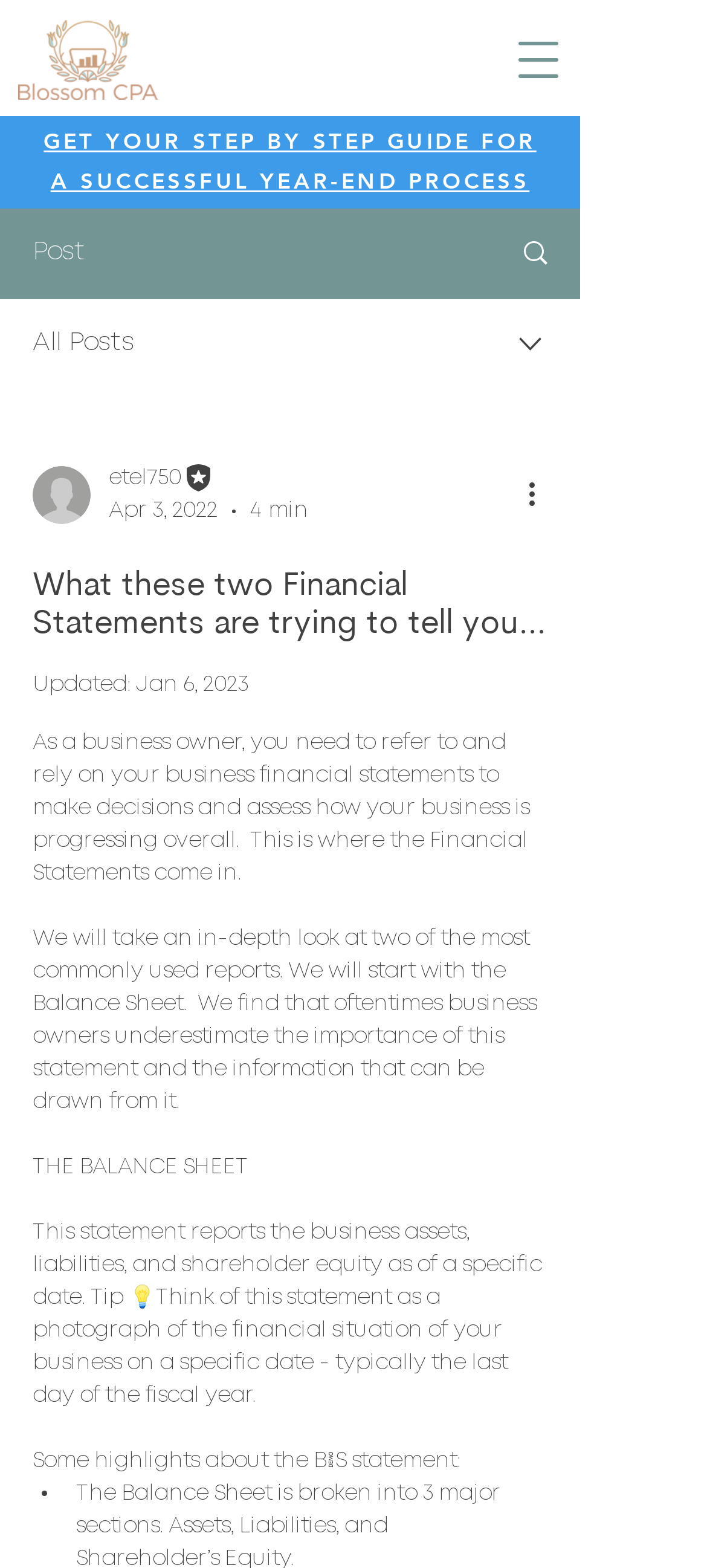Generate the text content of the main heading of the webpage.

What these two Financial Statements are trying to tell you...